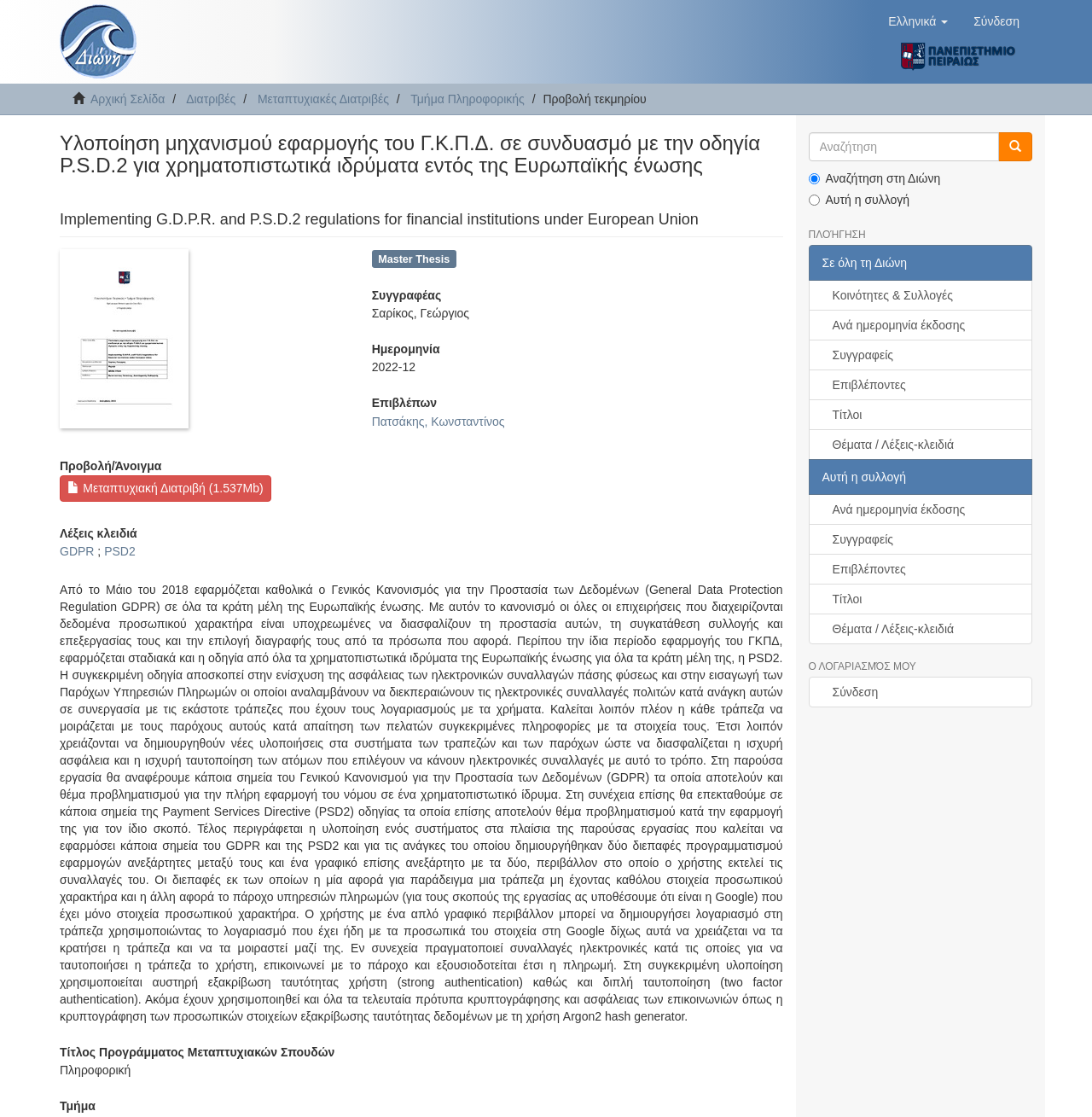What is the file size of the thesis?
Please elaborate on the answer to the question with detailed information.

I found the file size of the thesis by looking at the link element with the text 'Μεταπτυχιακή Διατριβή (1.537Mb)' which is located under the heading 'Προβολή/ Άνοιγμα'.